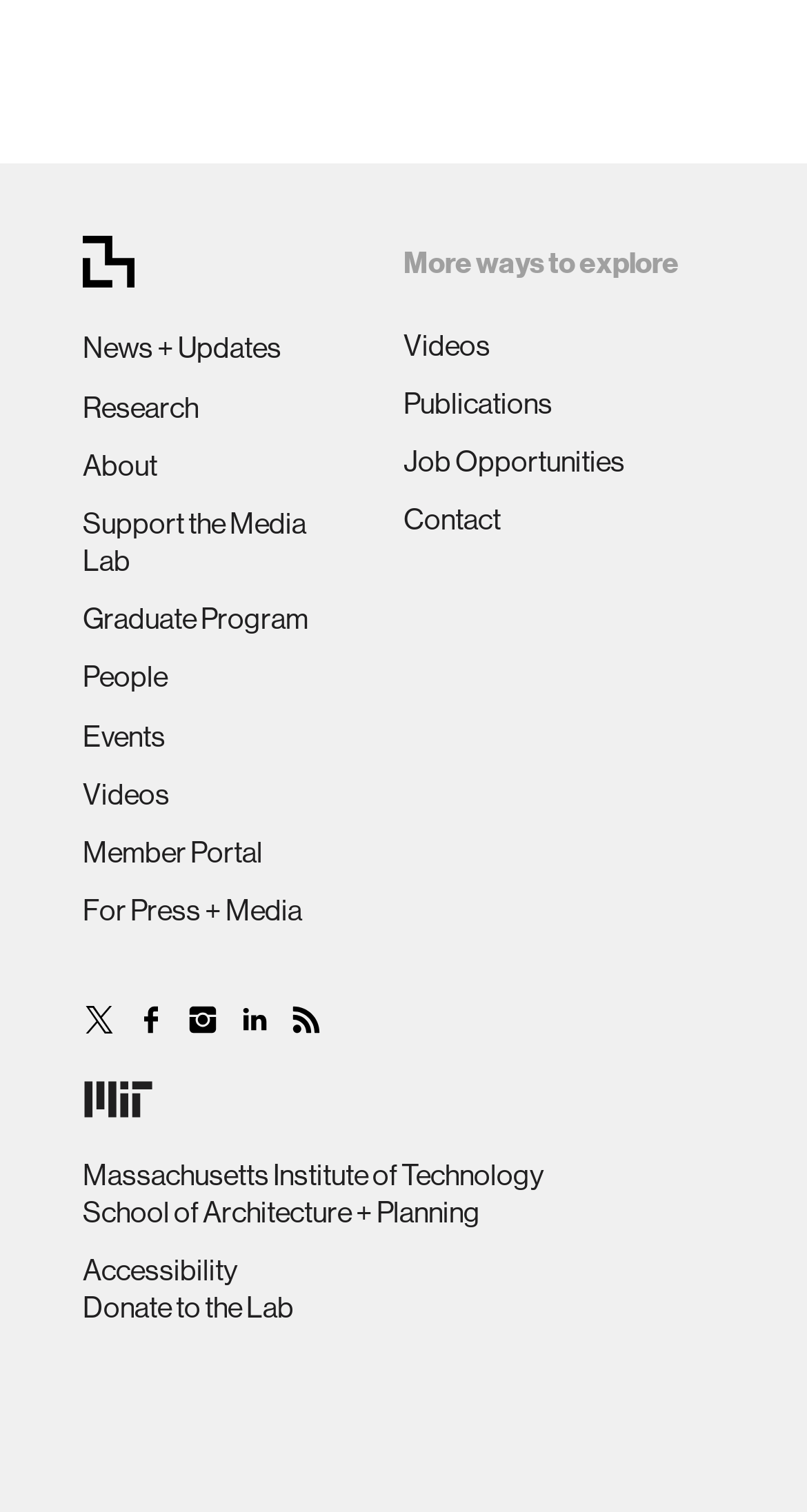Determine the bounding box coordinates of the area to click in order to meet this instruction: "contact us".

None